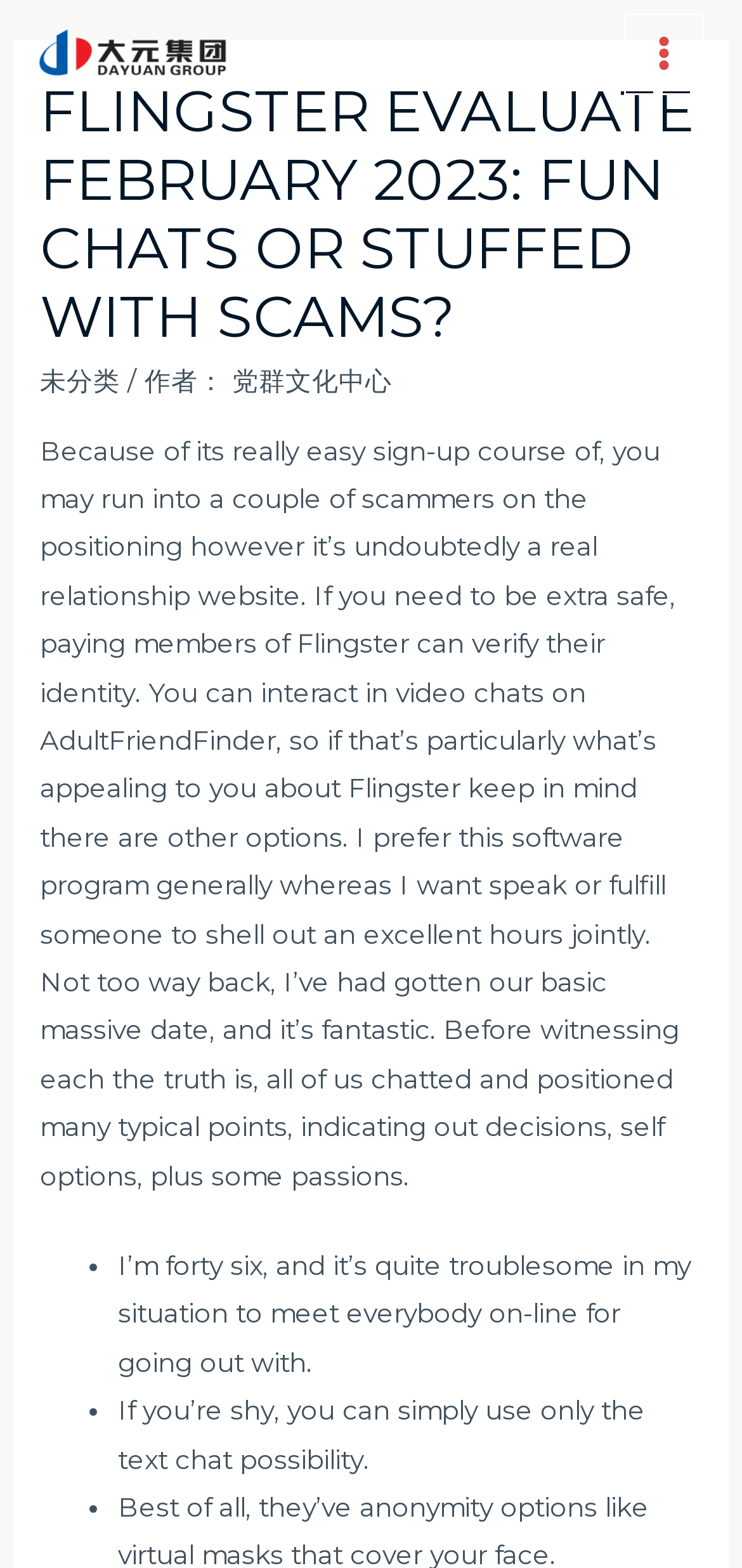Can you look at the image and give a comprehensive answer to the question:
What is the option for shy users on Flingster?

According to the webpage, shy users can opt for the text chat feature on Flingster, which allows them to interact with others without feeling uncomfortable or anxious about video chats.